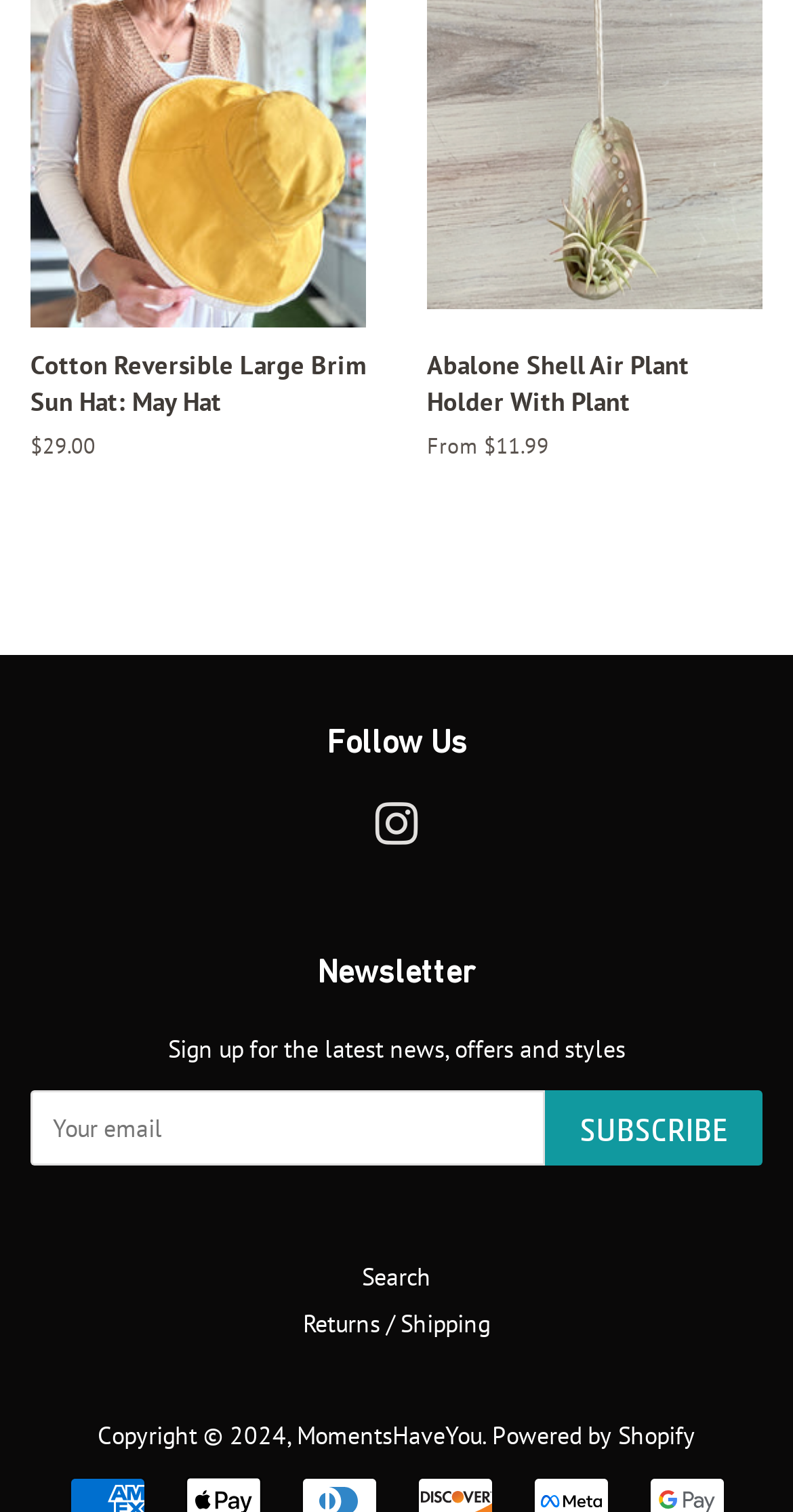What year is mentioned in the copyright text?
Please interpret the details in the image and answer the question thoroughly.

The copyright text 'Copyright © 2024,' is located at the bottom of the webpage, indicating that the year mentioned is 2024.